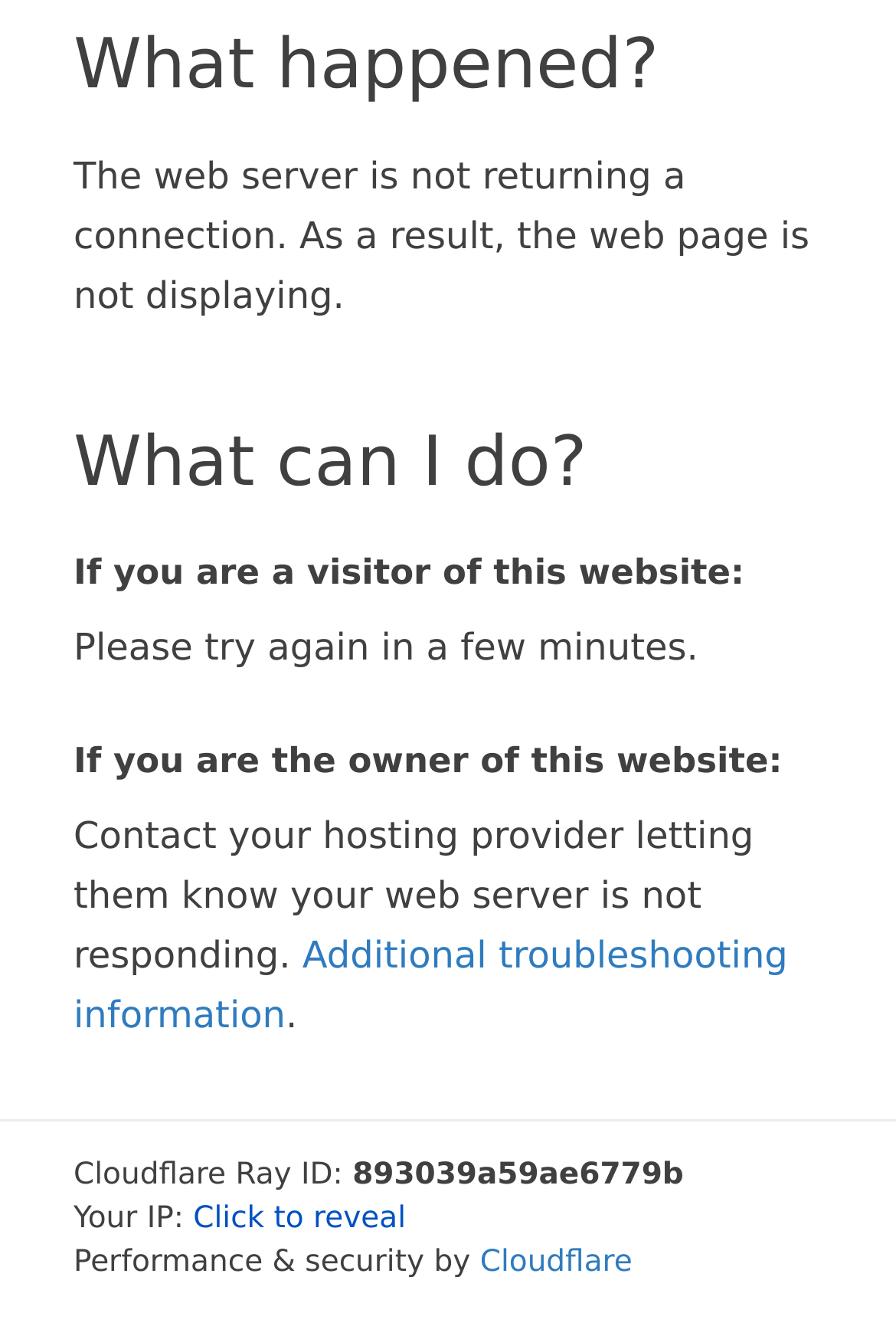Respond to the question below with a single word or phrase: What should the owner of this website do?

Contact hosting provider